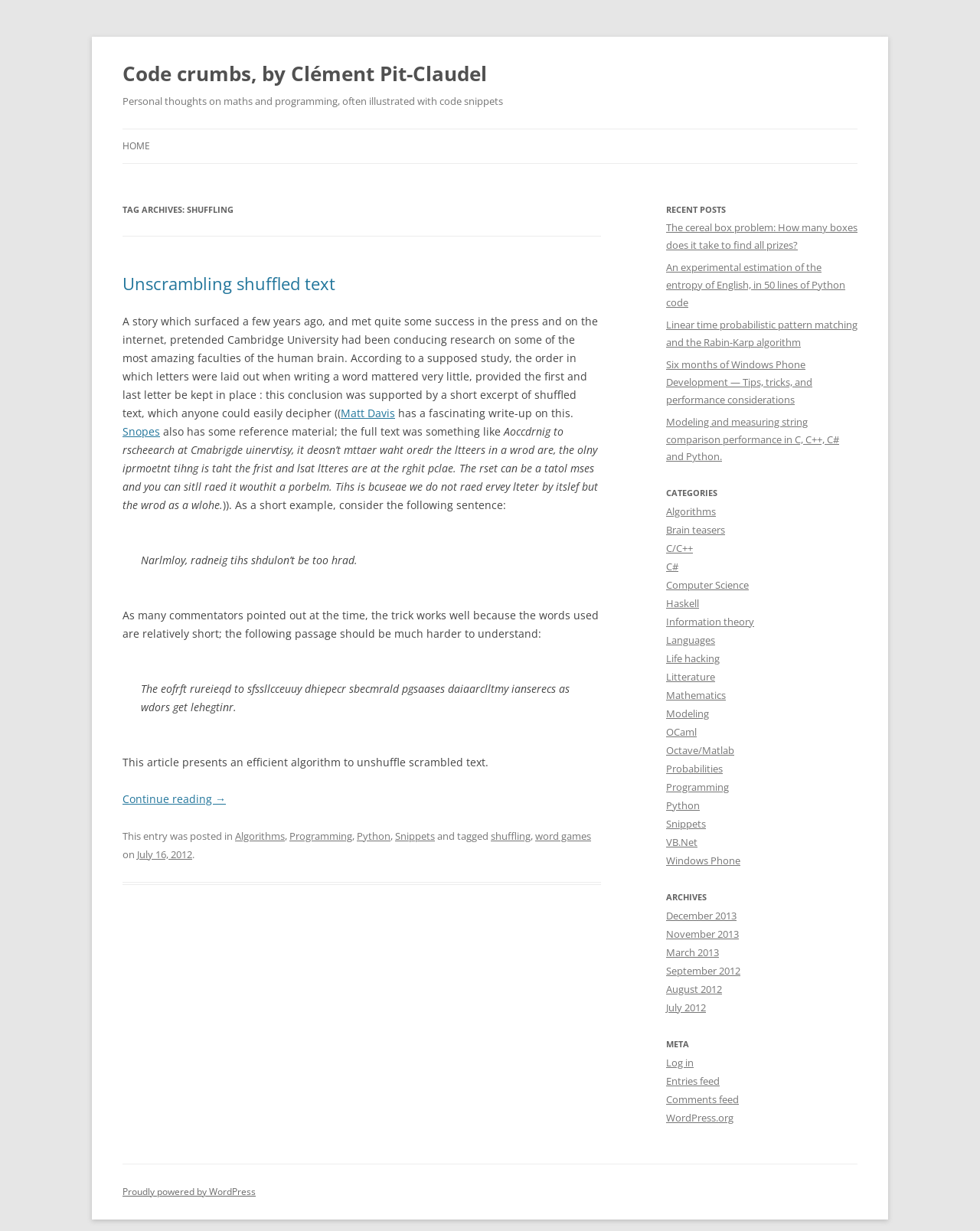Please find the bounding box for the following UI element description. Provide the coordinates in (top-left x, top-left y, bottom-right x, bottom-right y) format, with values between 0 and 1: Continue reading →

[0.125, 0.643, 0.23, 0.655]